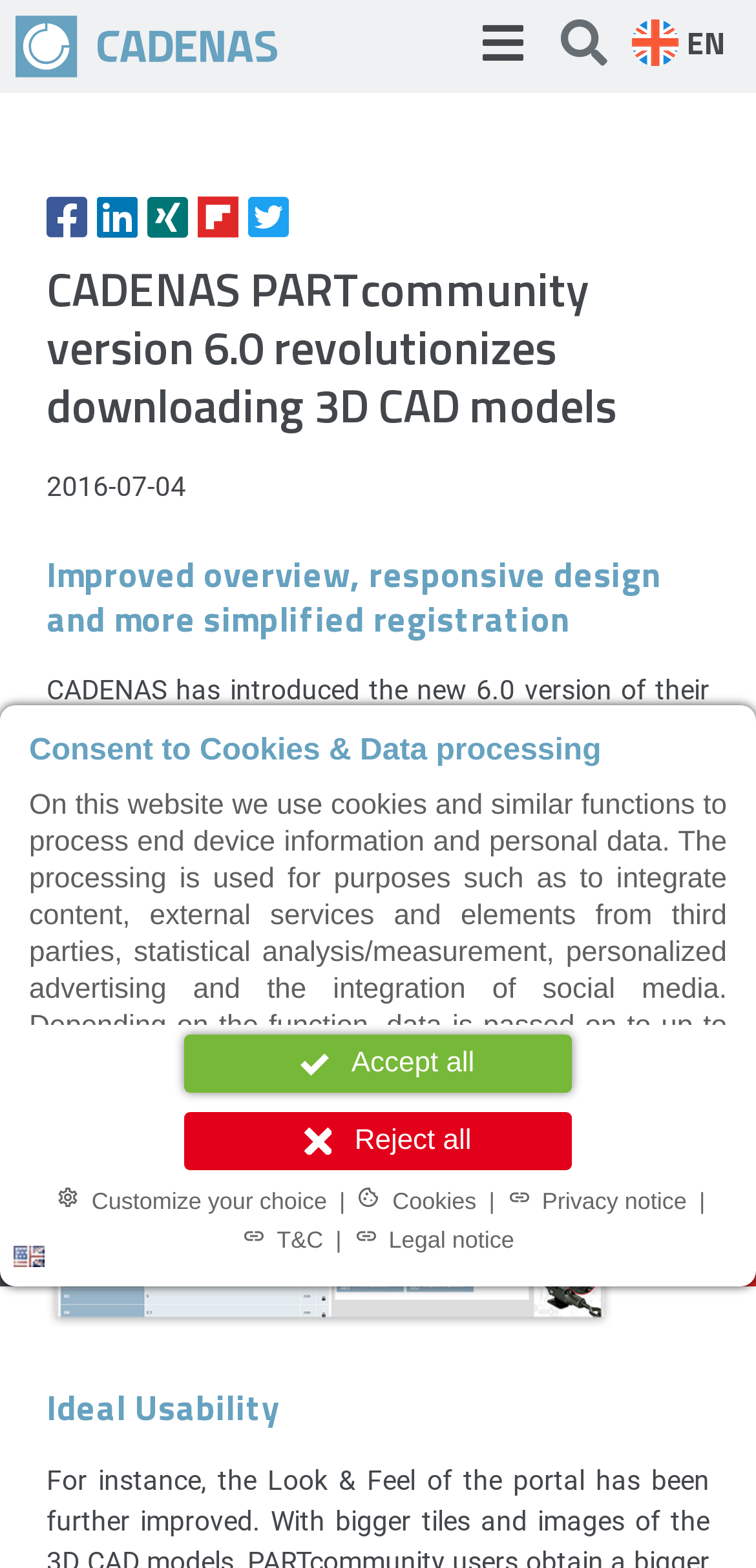Find and provide the bounding box coordinates for the UI element described here: "Cookies". The coordinates should be given as four float numbers between 0 and 1: [left, top, right, bottom].

[0.465, 0.752, 0.638, 0.777]